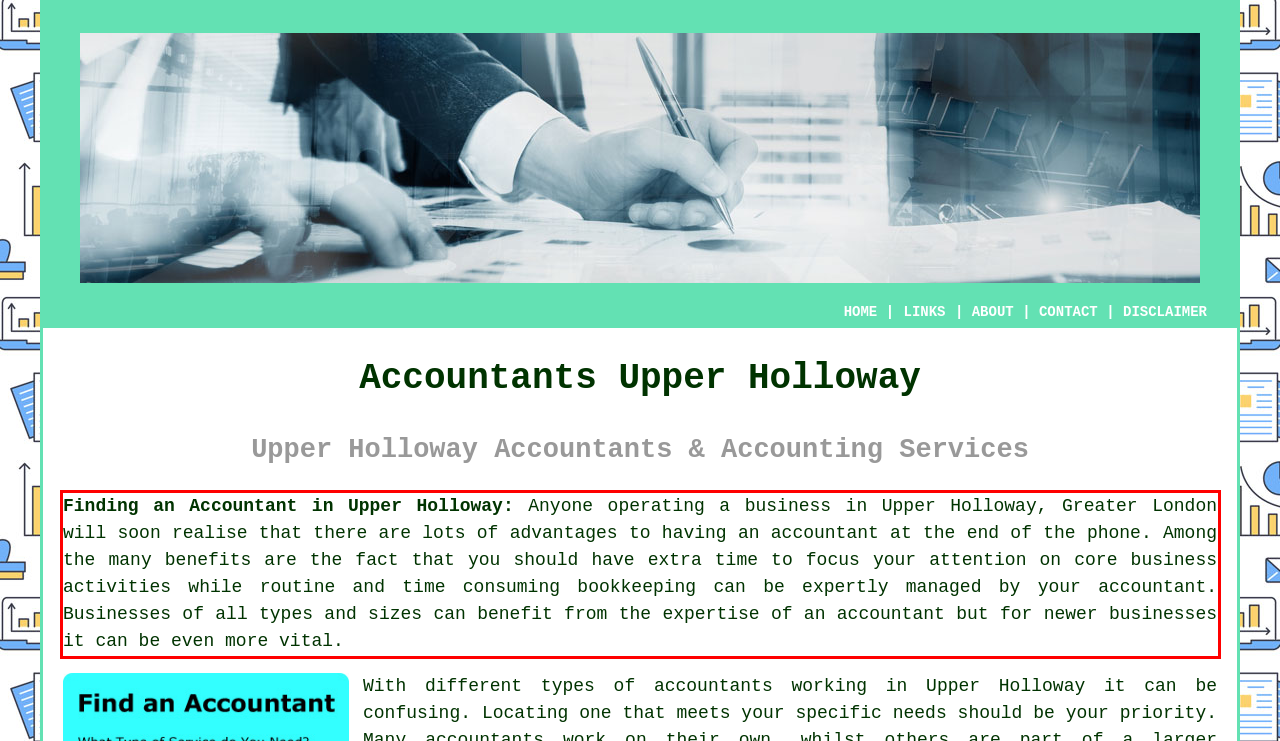Identify and transcribe the text content enclosed by the red bounding box in the given screenshot.

Finding an Accountant in Upper Holloway: Anyone operating a business in Upper Holloway, Greater London will soon realise that there are lots of advantages to having an accountant at the end of the phone. Among the many benefits are the fact that you should have extra time to focus your attention on core business activities while routine and time consuming bookkeeping can be expertly managed by your accountant. Businesses of all types and sizes can benefit from the expertise of an accountant but for newer businesses it can be even more vital.